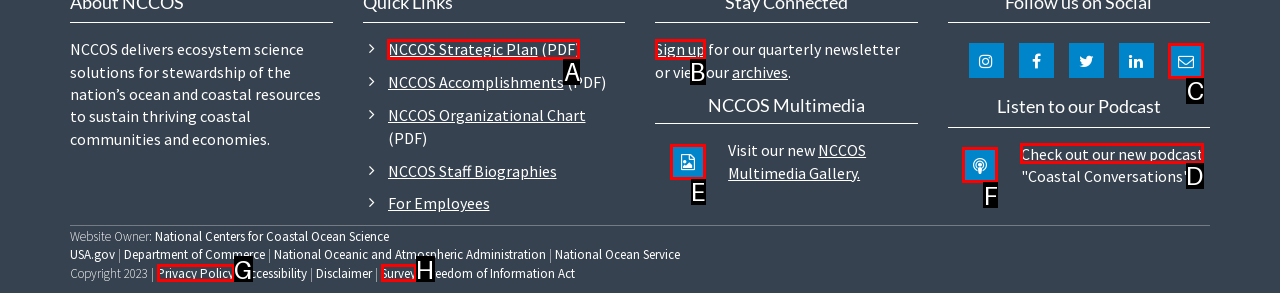Identify the correct HTML element to click for the task: Listen to the Coastal Conversations podcast. Provide the letter of your choice.

D